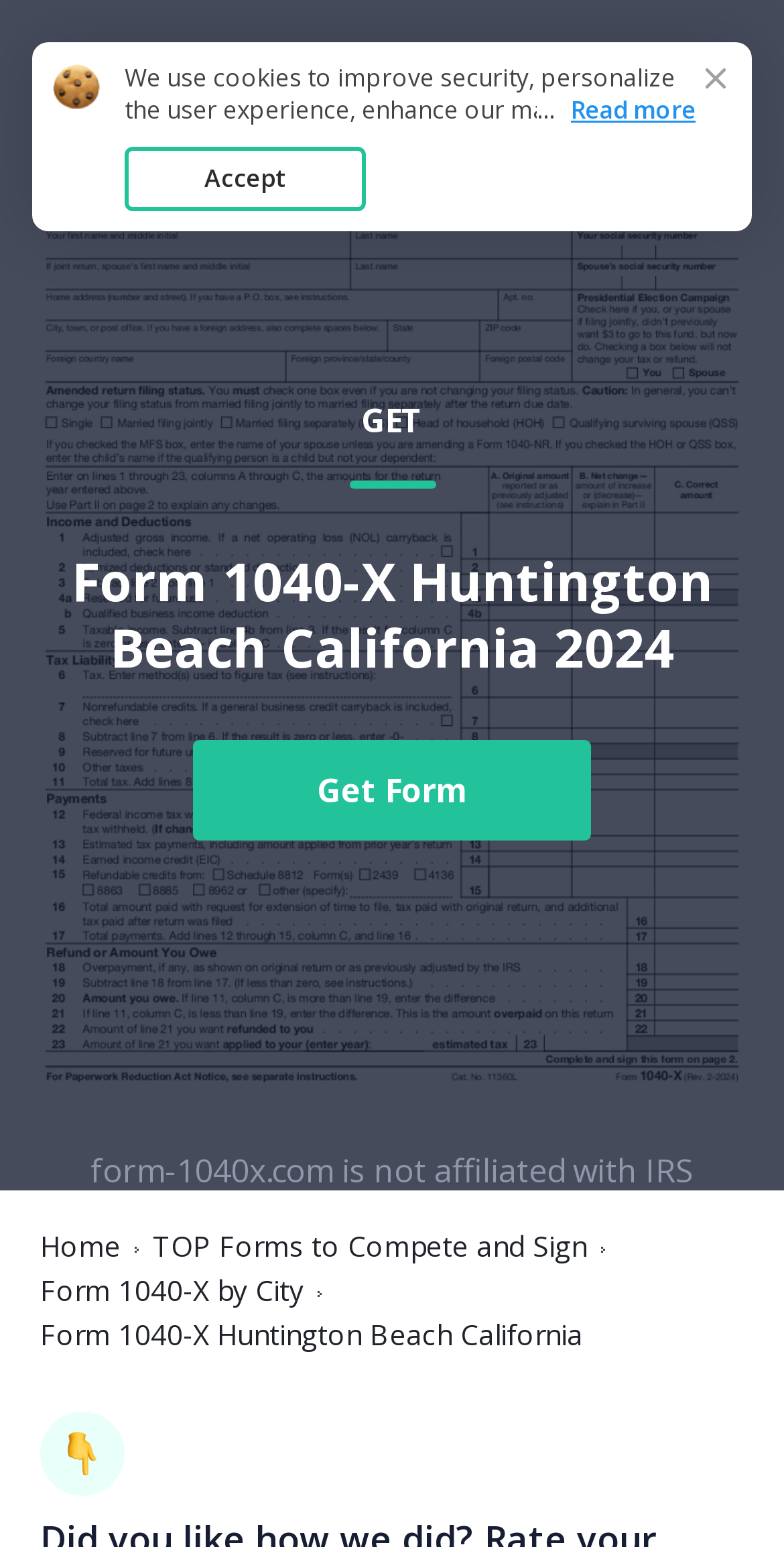Write an elaborate caption that captures the essence of the webpage.

The webpage is about Form 1040-X for Huntington Beach, California, with a focus on modifying the PDF form template for the user's city and submitting it to the IRS. 

At the top of the page, there is a large image of the Form 1040-X, taking up most of the width. Below the image, there are two links: "Form 1040x" and an image with no description. 

To the right of the image, there is a link "GET Form 1040-X Huntington Beach California 2024" with a heading "Form 1040-X Huntington Beach California 2024" above it. Below the heading, there is a "Get Form" button. 

On the top-right side of the page, there are three links: "Home", "TOP Forms to Compete and Sign", and "Form 1040-X by City". 

Near the bottom of the page, there is a static text "Form 1040-X Huntington Beach California" followed by a paragraph about cookies and a link to read the Cookie Policy. Below this, there is an "Accept" button. 

On the bottom-right side of the page, there are two static texts: an ellipsis and "Read more".